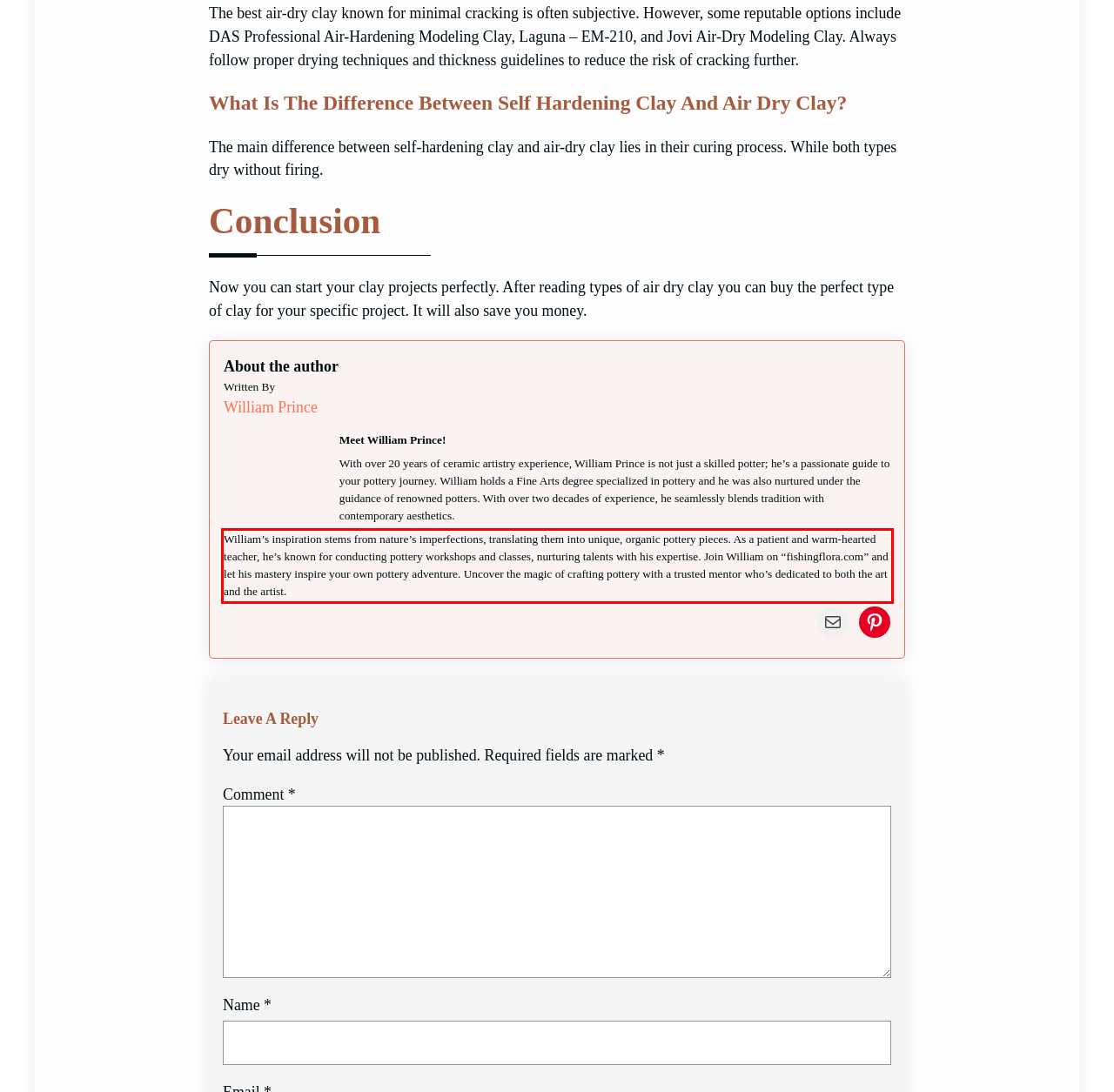Look at the webpage screenshot and recognize the text inside the red bounding box.

William’s inspiration stems from nature’s imperfections, translating them into unique, organic pottery pieces. As a patient and warm-hearted teacher, he’s known for conducting pottery workshops and classes, nurturing talents with his expertise. Join William on “fishingflora.com” and let his mastery inspire your own pottery adventure. Uncover the magic of crafting pottery with a trusted mentor who’s dedicated to both the art and the artist.